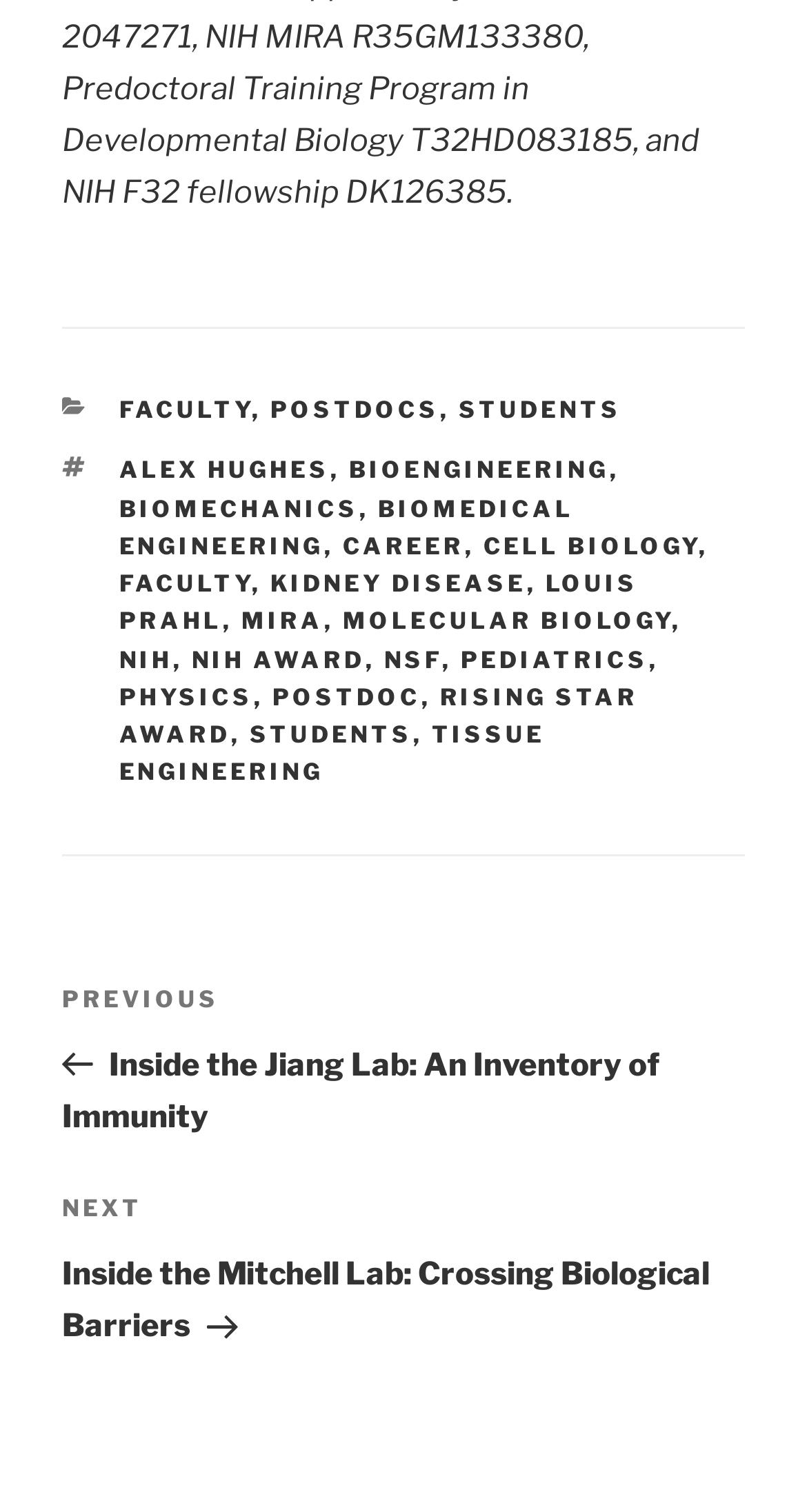Answer with a single word or phrase: 
How many posts are there to navigate?

2